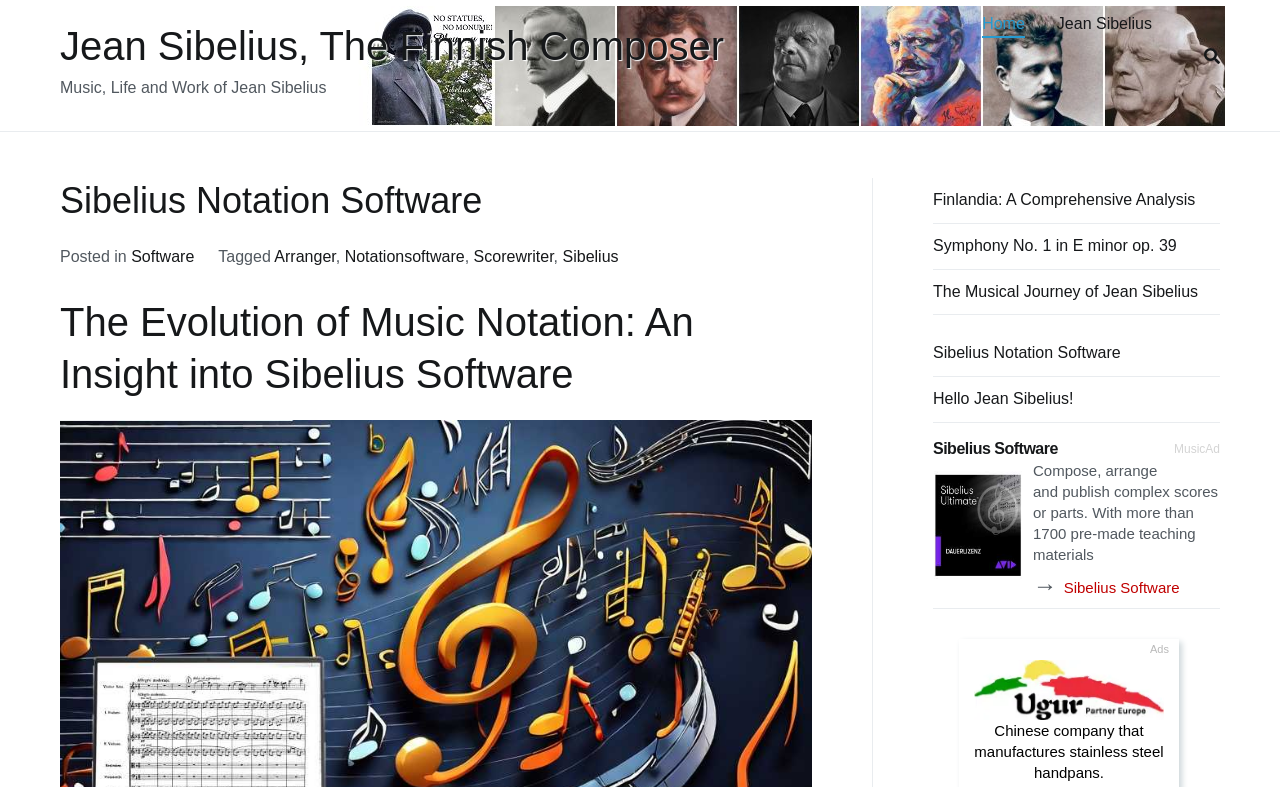Please identify the bounding box coordinates of the element that needs to be clicked to perform the following instruction: "Go to the Home page".

[0.767, 0.012, 0.801, 0.049]